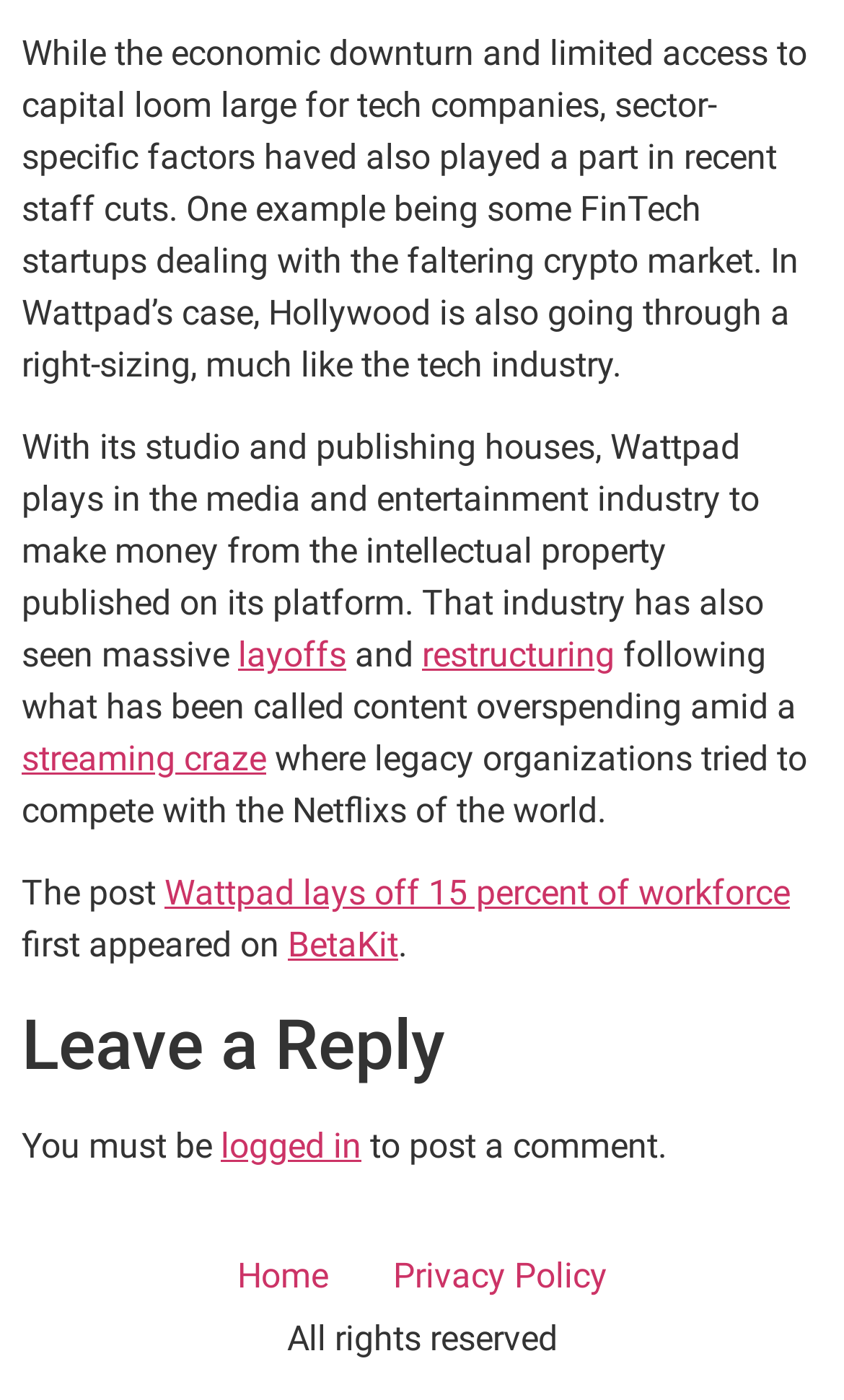Identify the bounding box coordinates of the part that should be clicked to carry out this instruction: "Follow the link to learn about restructuring".

[0.5, 0.453, 0.728, 0.482]